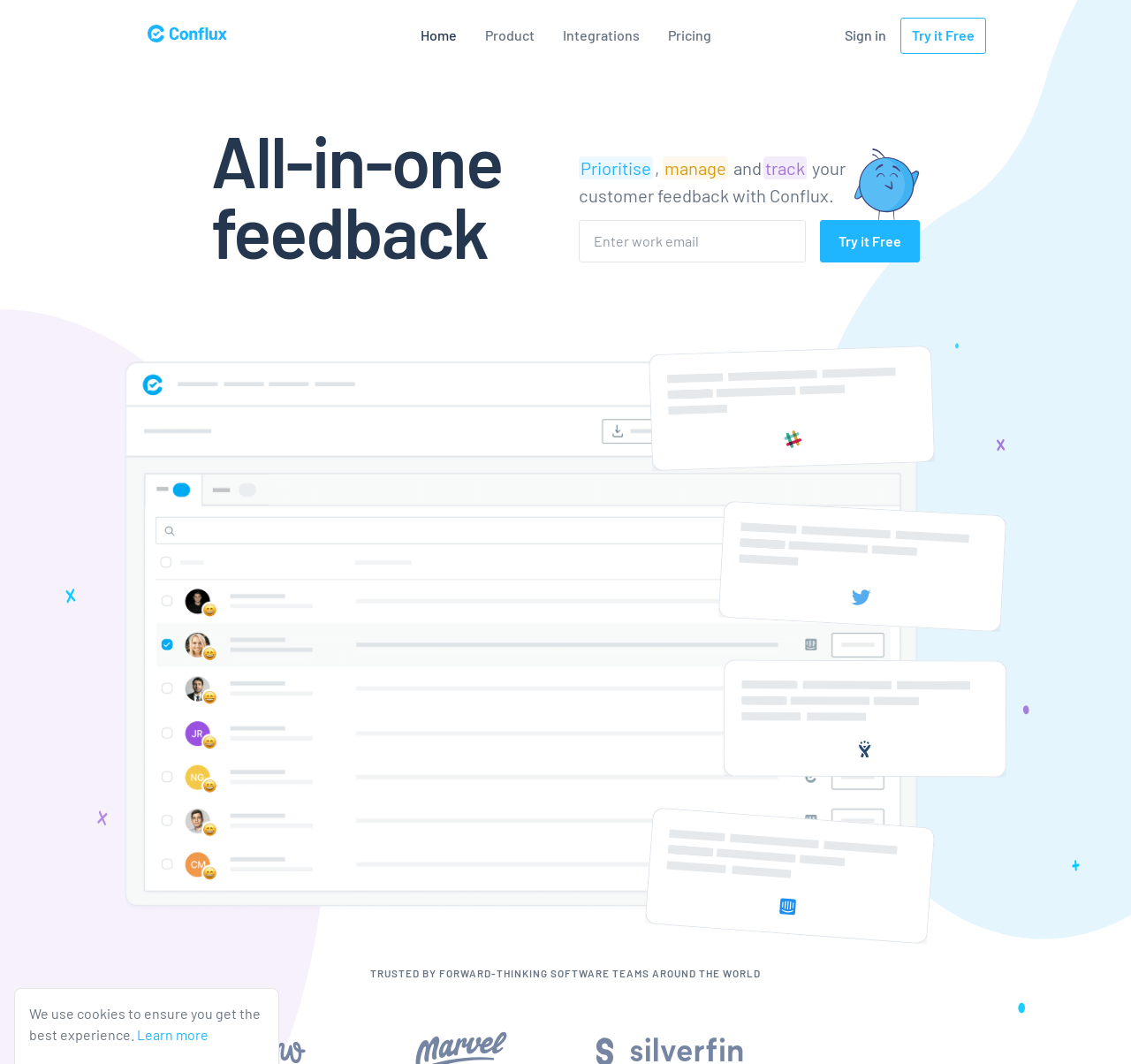How many social media icons are displayed?
Provide an in-depth answer to the question, covering all aspects.

I counted the social media icons displayed on the webpage, which are Slack, Twitter, JIRA, and Intercom. There are four icons in total.